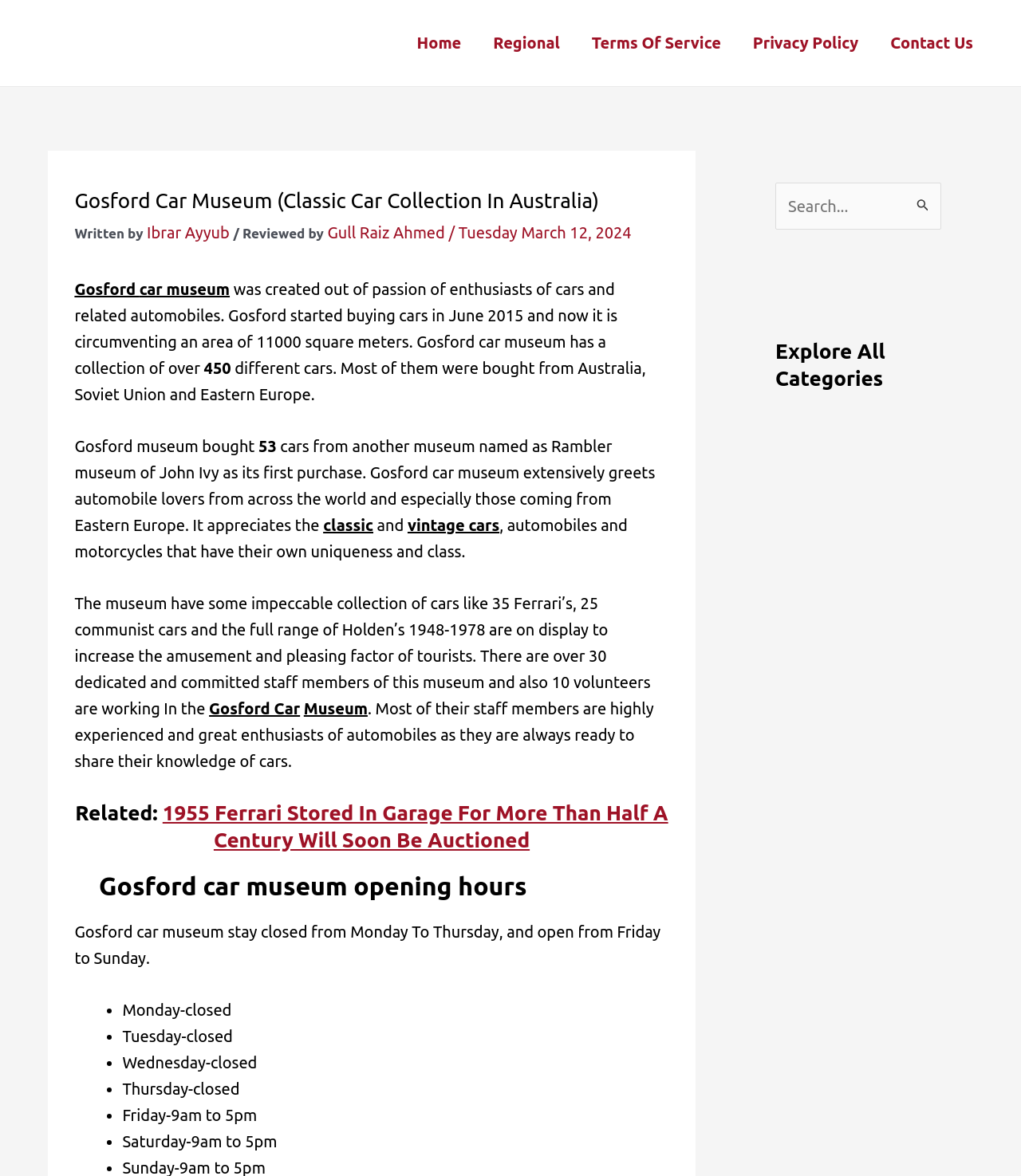Who wrote the article about Gosford Car Museum?
Look at the image and respond with a single word or a short phrase.

Ibrar Ayyub